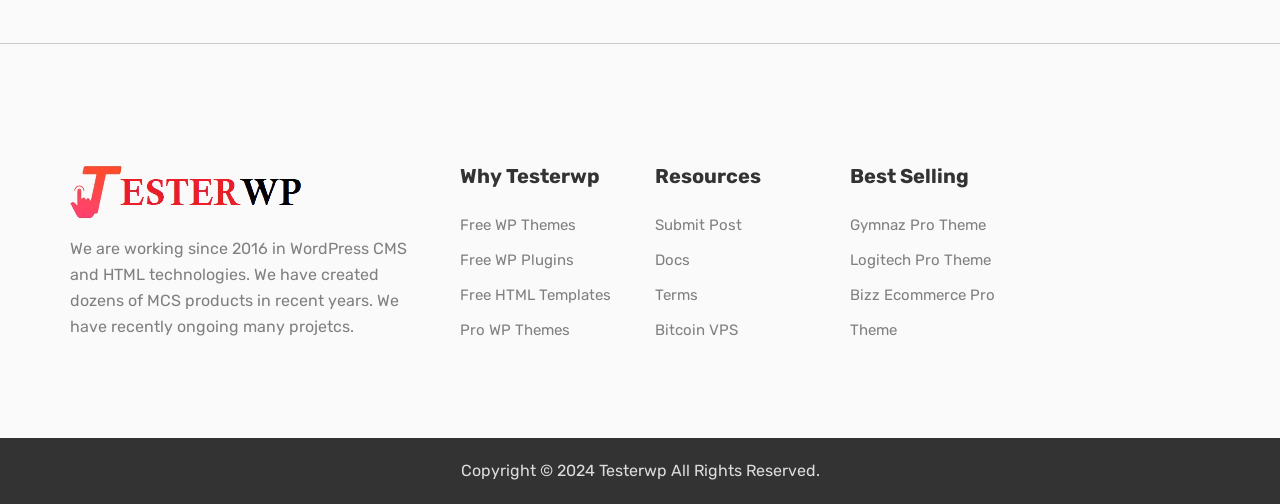Please provide a detailed answer to the question below based on the screenshot: 
What type of resources are provided?

The links under the 'Resources' heading, such as 'Free WP Themes', 'Free WP Plugins', and 'Free HTML Templates', suggest that the website provides these types of resources.